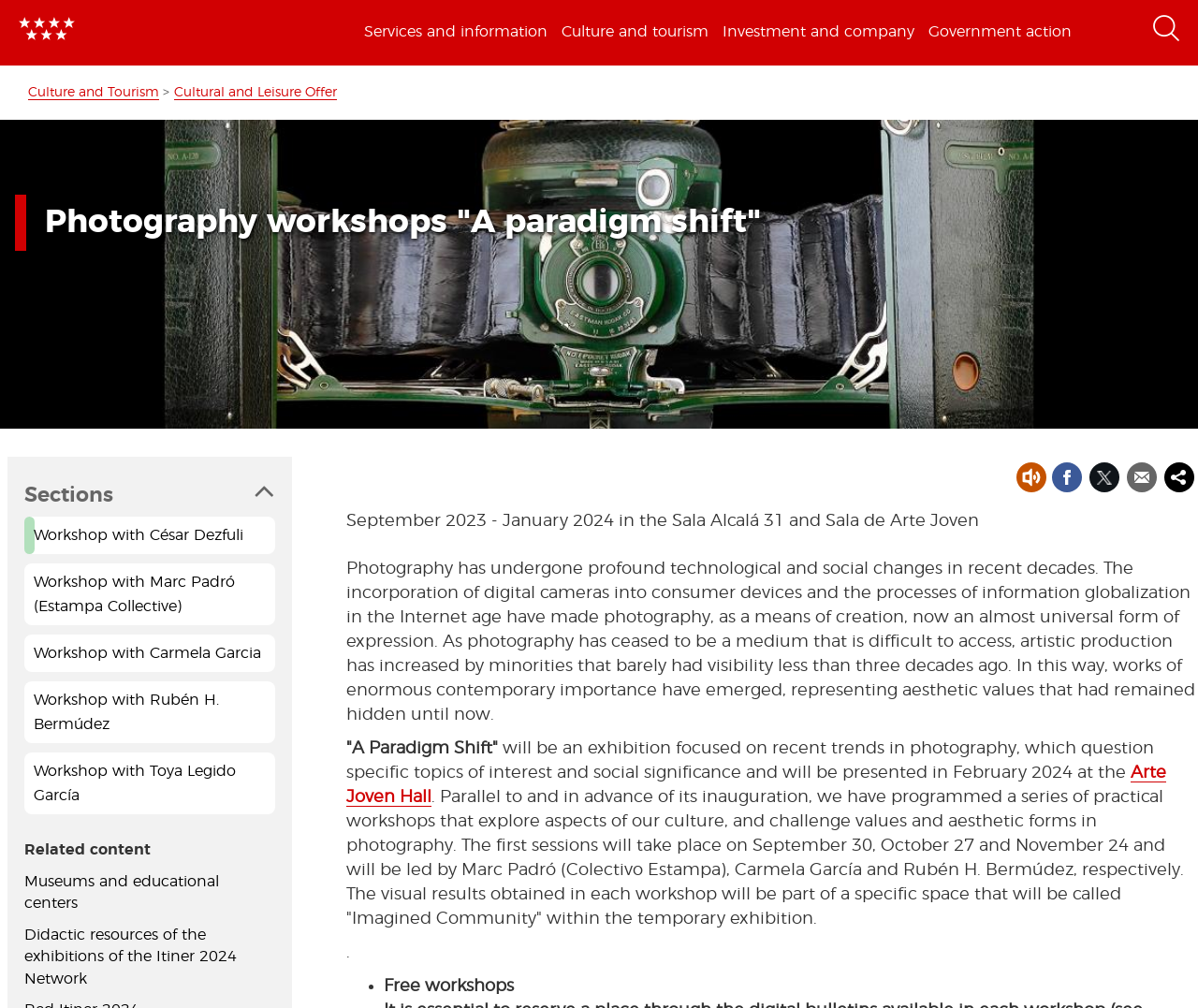Kindly provide the bounding box coordinates of the section you need to click on to fulfill the given instruction: "Search using the 'Buscar' button".

[0.962, 0.015, 0.984, 0.041]